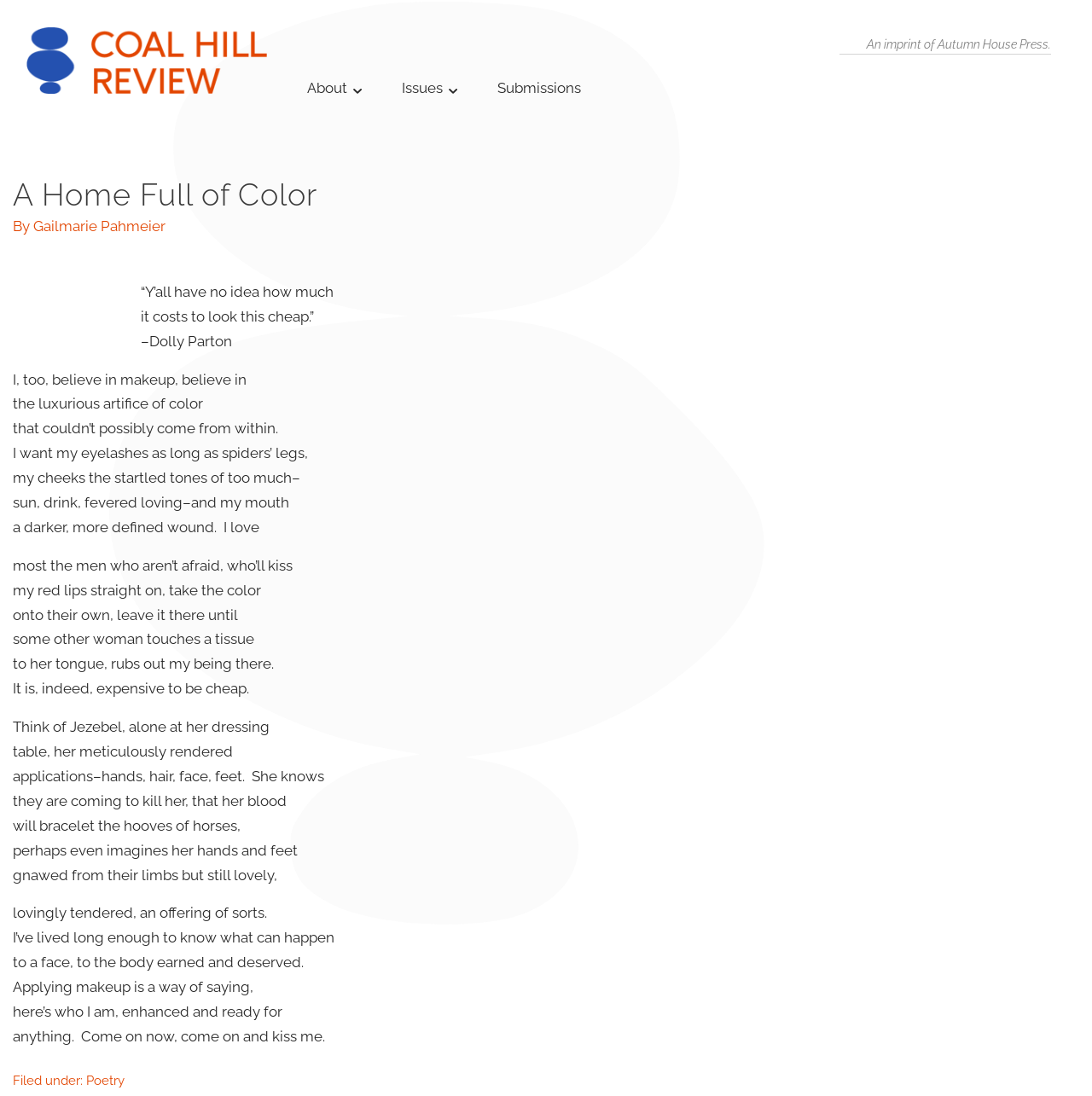Predict the bounding box of the UI element based on the description: "Gailmarie Pahmeier". The coordinates should be four float numbers between 0 and 1, formatted as [left, top, right, bottom].

[0.03, 0.198, 0.152, 0.214]